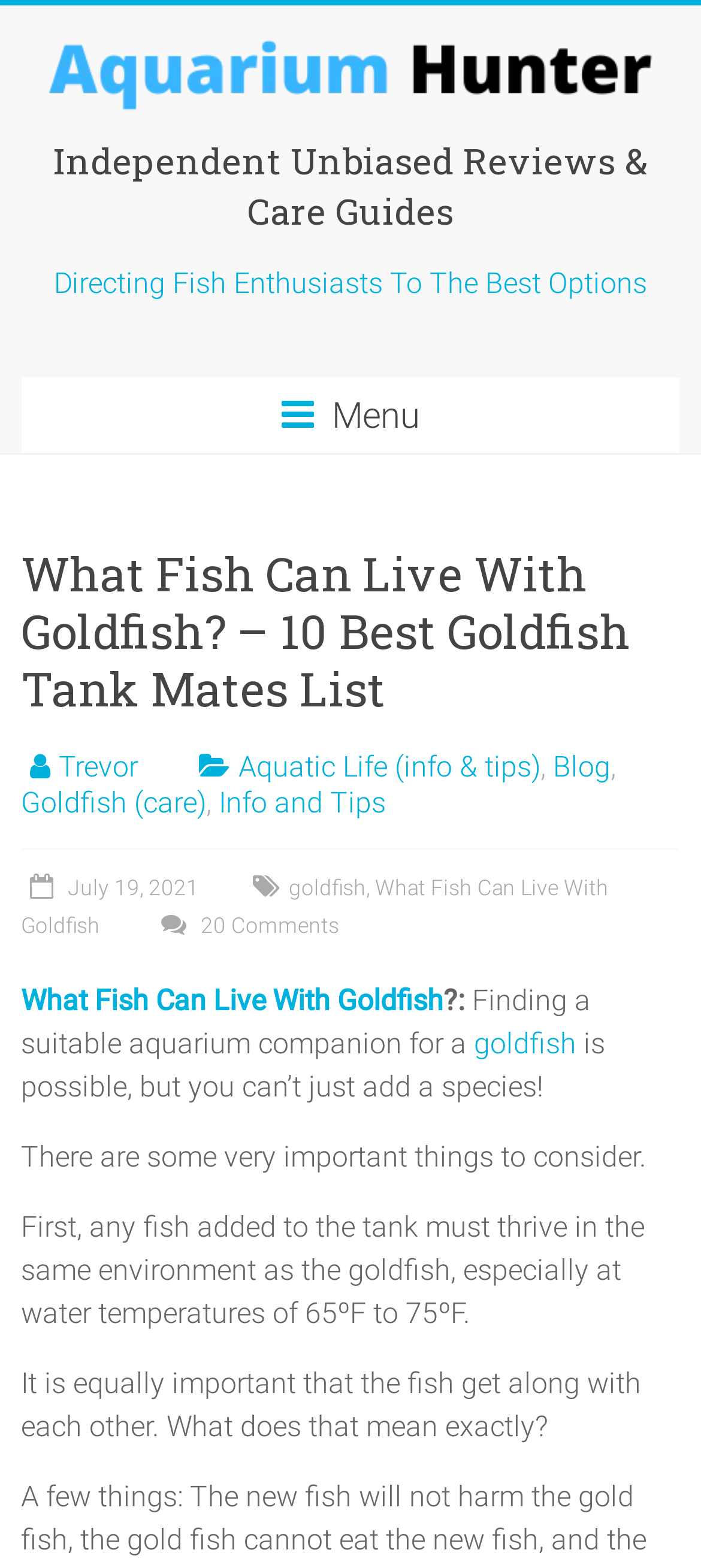Pinpoint the bounding box coordinates of the clickable element to carry out the following instruction: "Read about Independent Unbiased Reviews & Care Guides."

[0.03, 0.086, 0.97, 0.156]